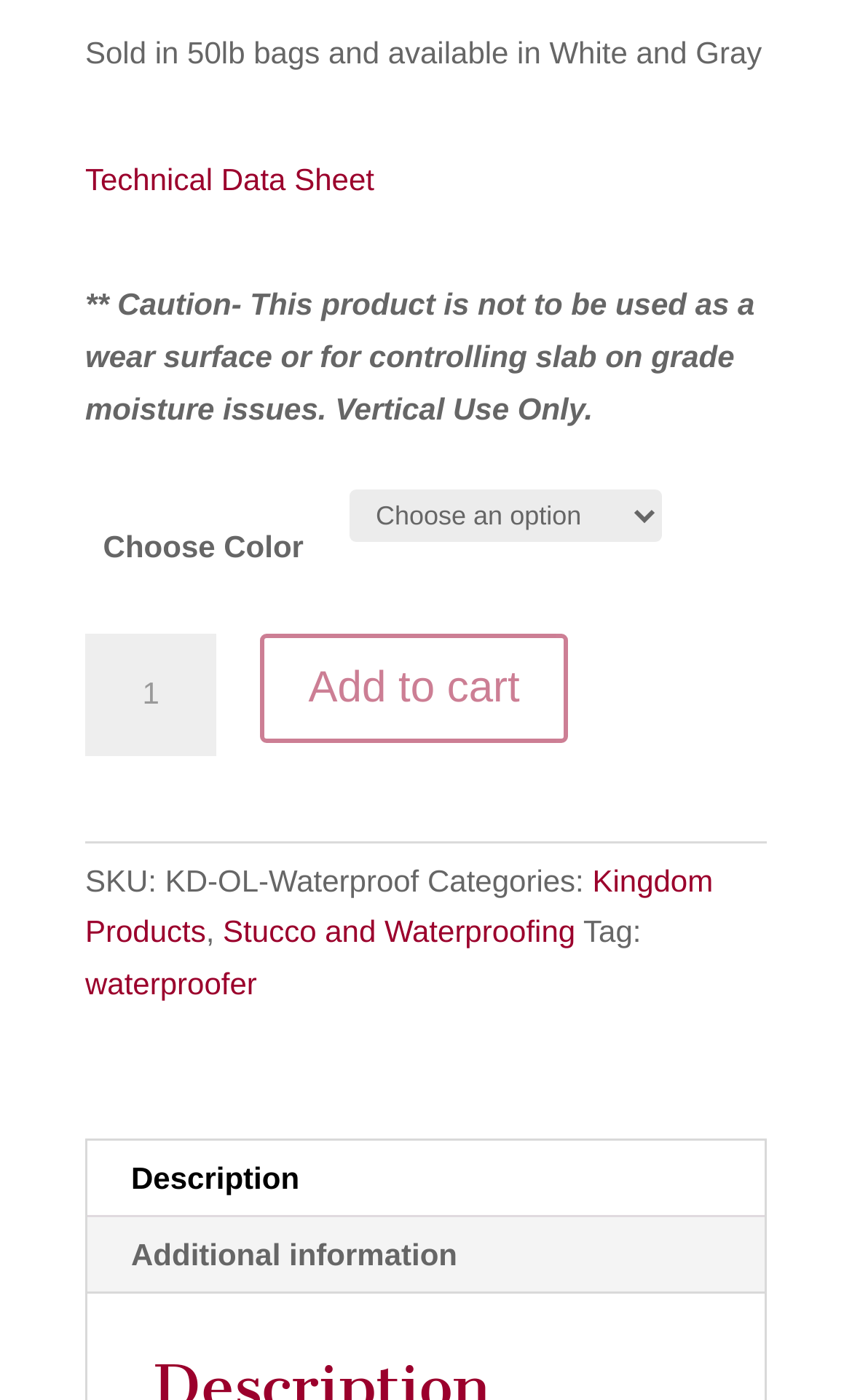Given the element description "Add to cart" in the screenshot, predict the bounding box coordinates of that UI element.

[0.306, 0.452, 0.666, 0.53]